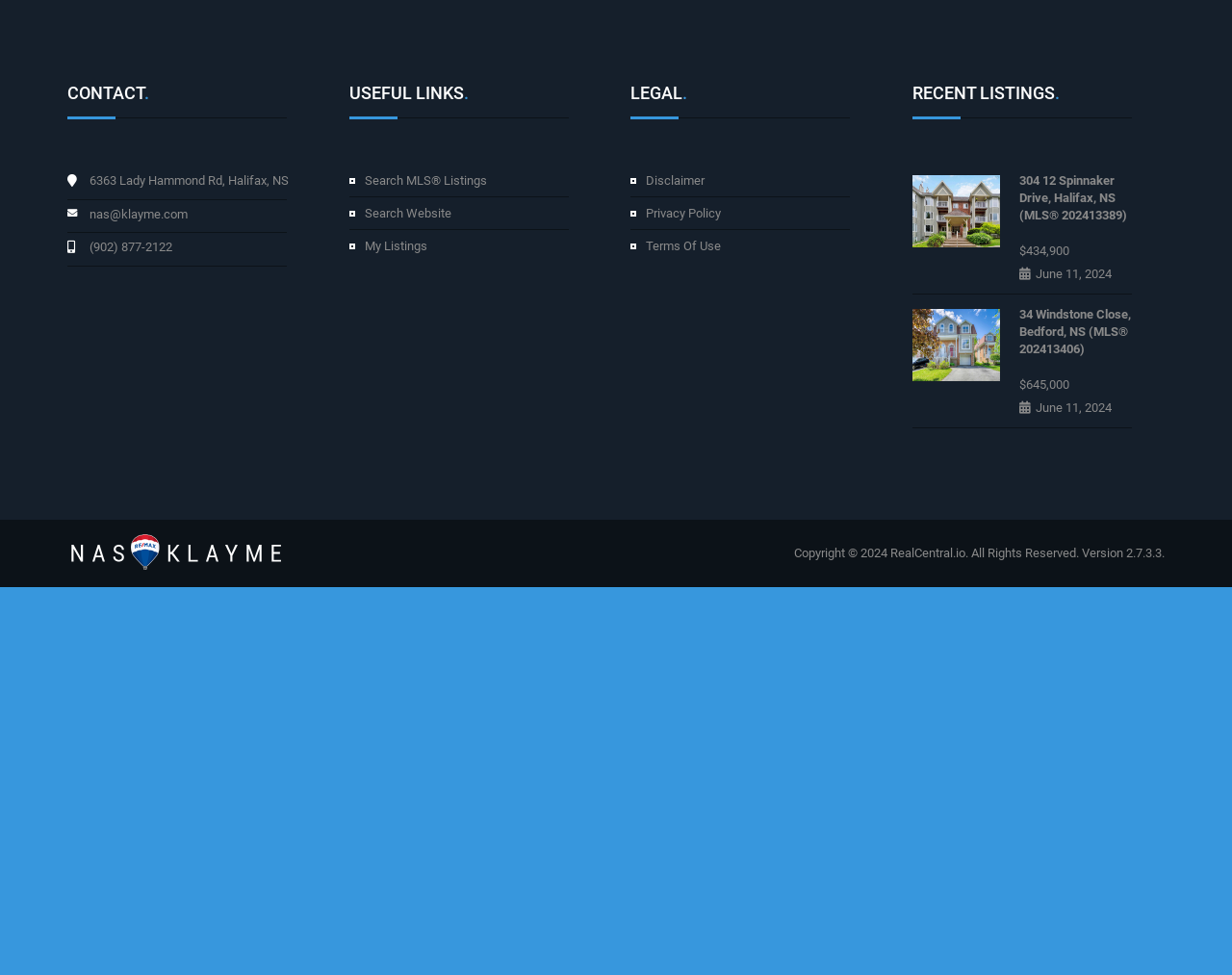How many recent listings are displayed?
Please ensure your answer is as detailed and informative as possible.

The 'RECENT LISTINGS' section displays two recent listings, which are '304 12 Spinnaker Drive, Halifax, NS (MLS® 202413389)' and '34 Windstone Close, Bedford, NS (MLS® 202413406)'. These listings are displayed with their images, descriptions, and prices.